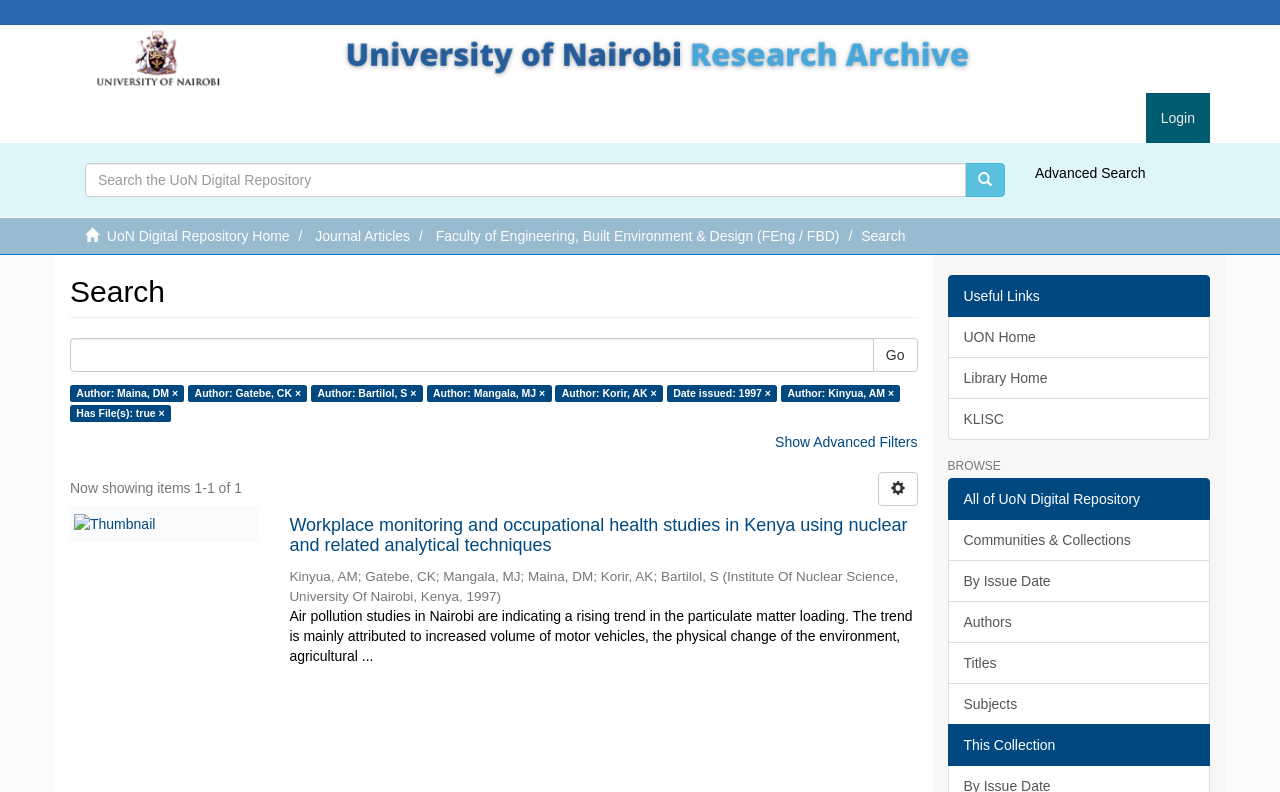How many search results are displayed?
Can you offer a detailed and complete answer to this question?

I found this answer by looking at the text 'Now showing items 1-1 of 1', which indicates that there is only one search result displayed on this page.